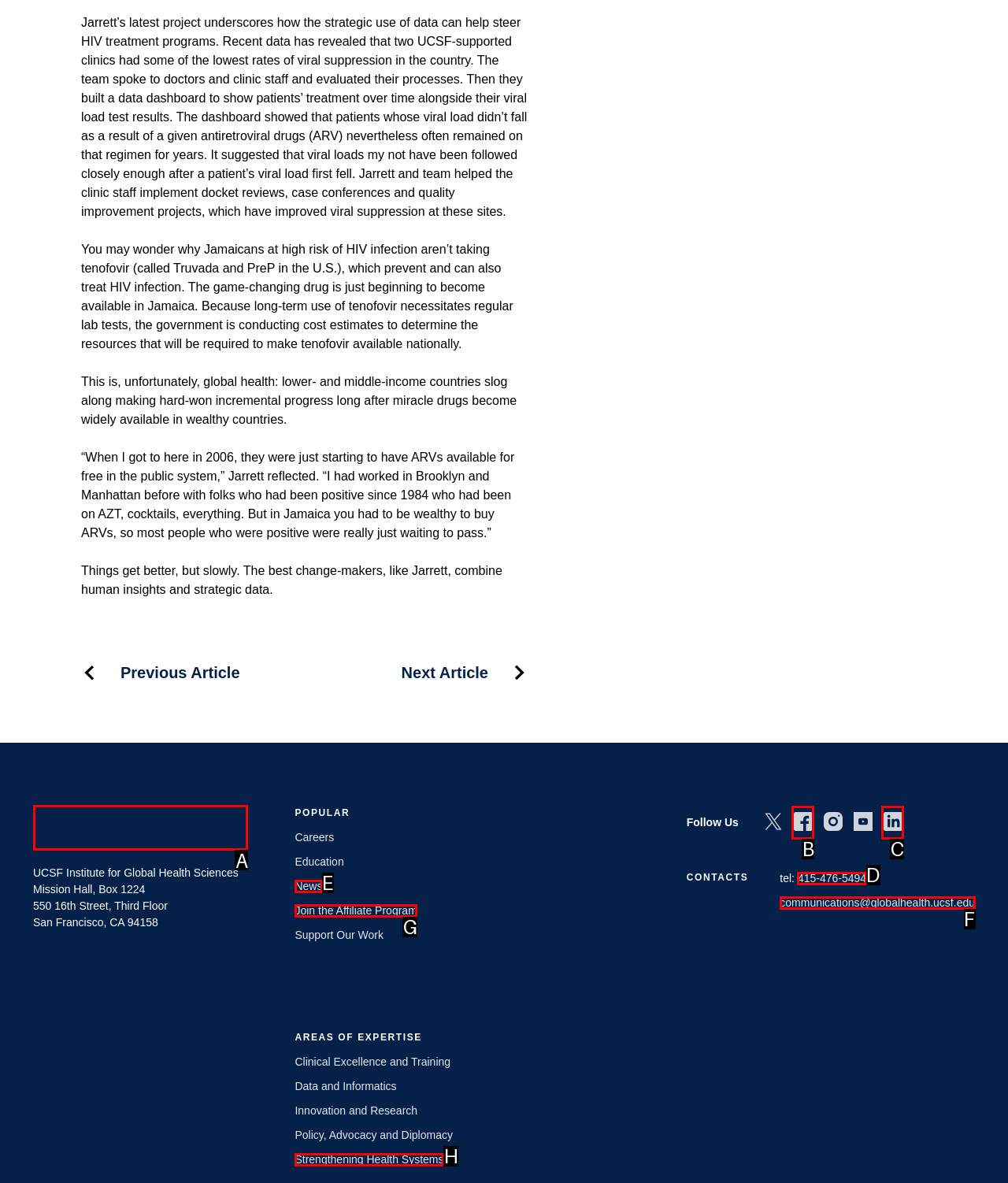Select the correct HTML element to complete the following task: Follow the 'RSS 2.0' feed
Provide the letter of the choice directly from the given options.

None